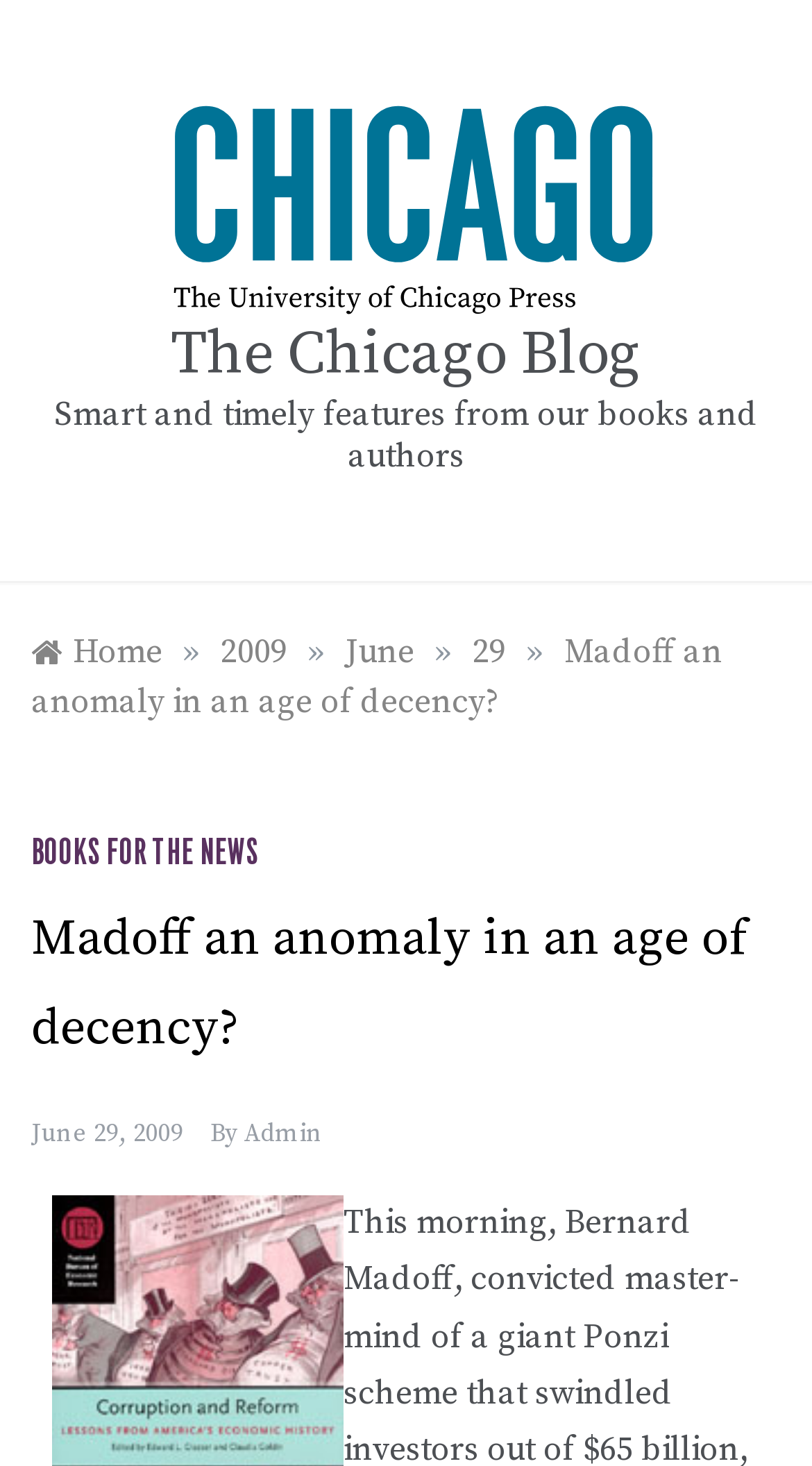What is the name of the blog?
Provide a detailed answer to the question, using the image to inform your response.

I determined the answer by looking at the top-left corner of the webpage, where I found a heading element with the text 'The Chicago Blog', which is likely the name of the blog.